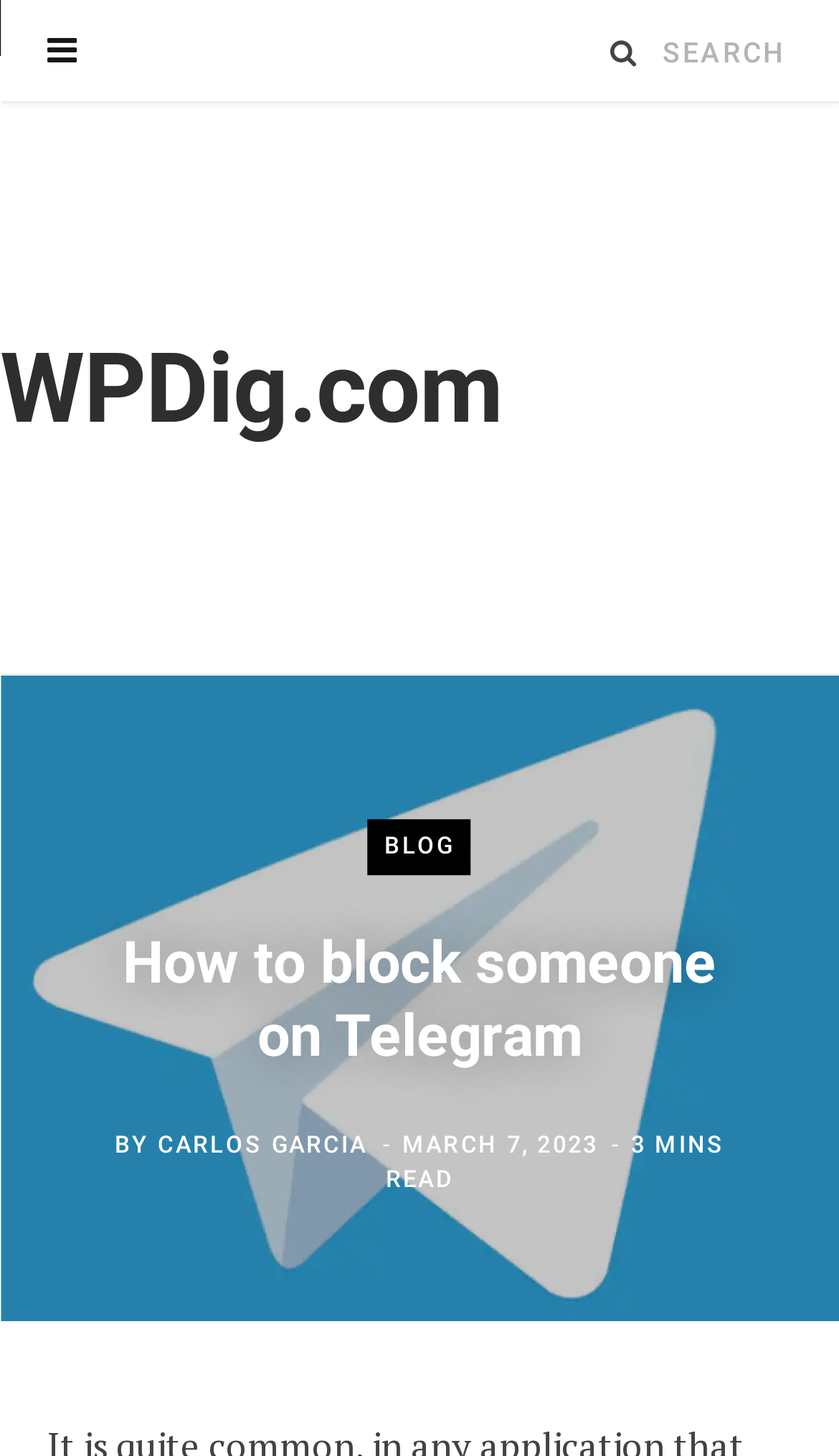Bounding box coordinates are specified in the format (top-left x, top-left y, bottom-right x, bottom-right y). All values are floating point numbers bounded between 0 and 1. Please provide the bounding box coordinate of the region this sentence describes: RSS

None